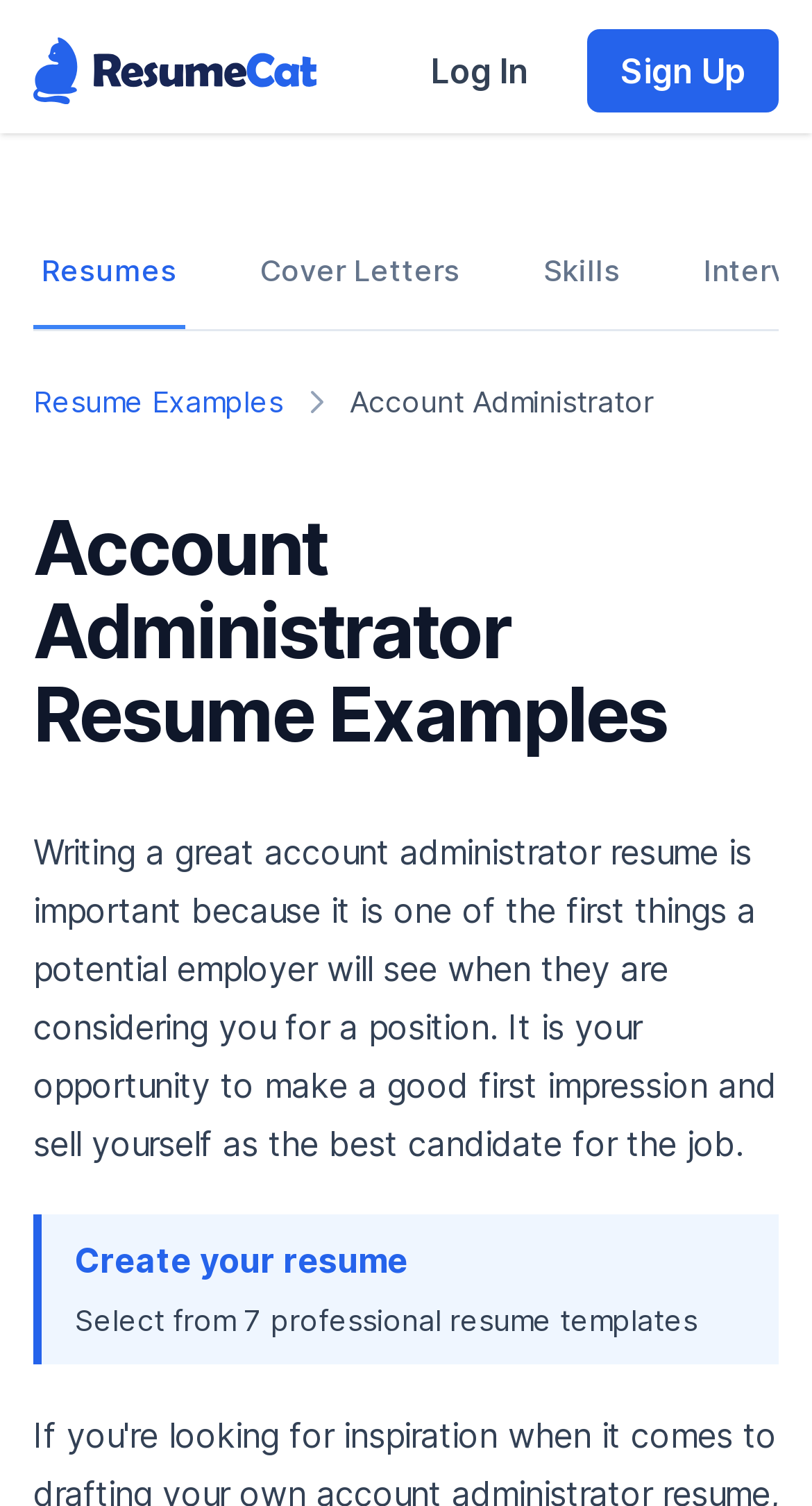What can users do with the resume?
Provide an in-depth and detailed explanation in response to the question.

The webpage provides a link to 'Create your resume' and also mentions 'Writing a great account administrator resume', implying that users can create and write their own resumes using the resources provided on the webpage.